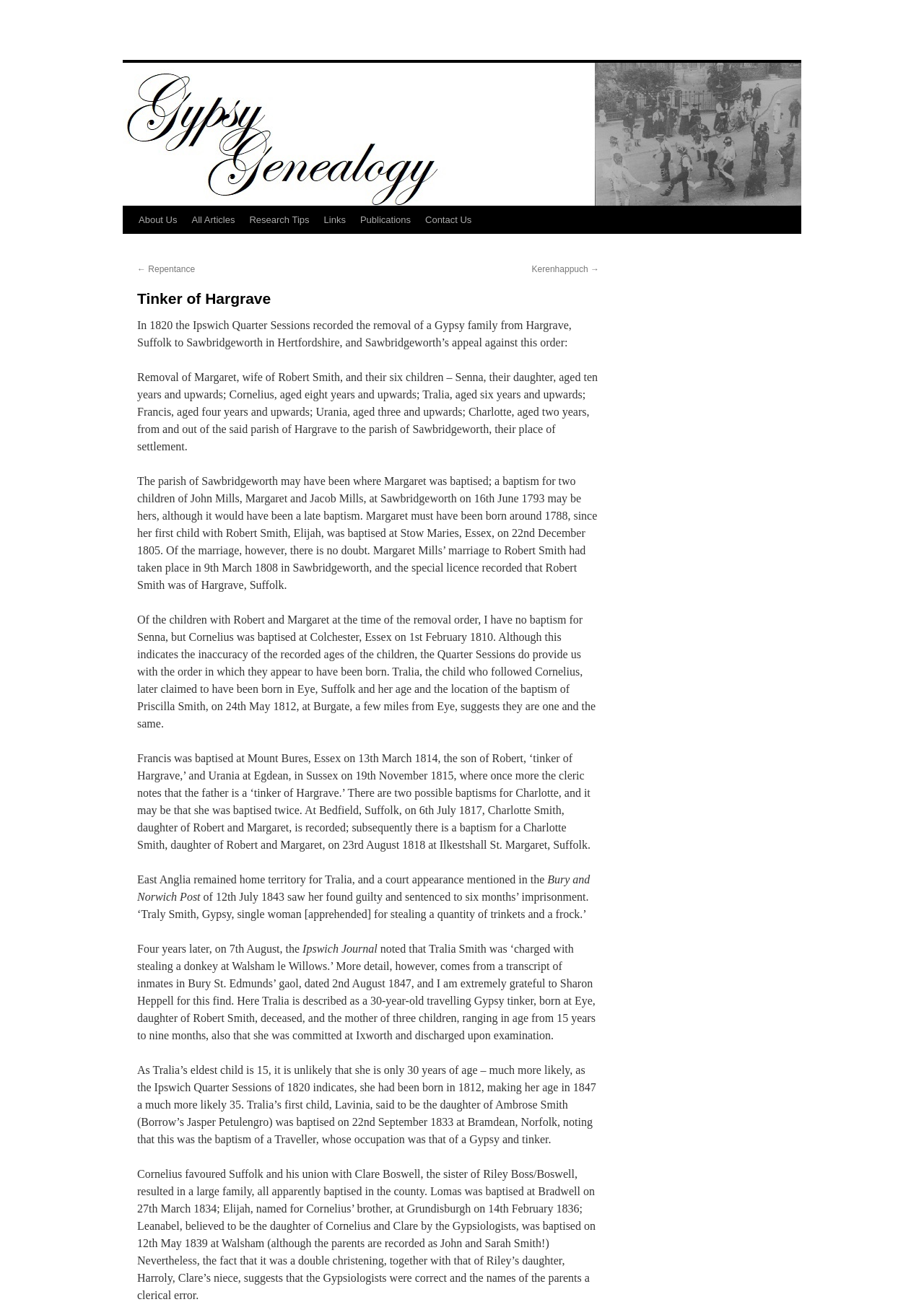What was Tralia sentenced to? Using the information from the screenshot, answer with a single word or phrase.

six months' imprisonment